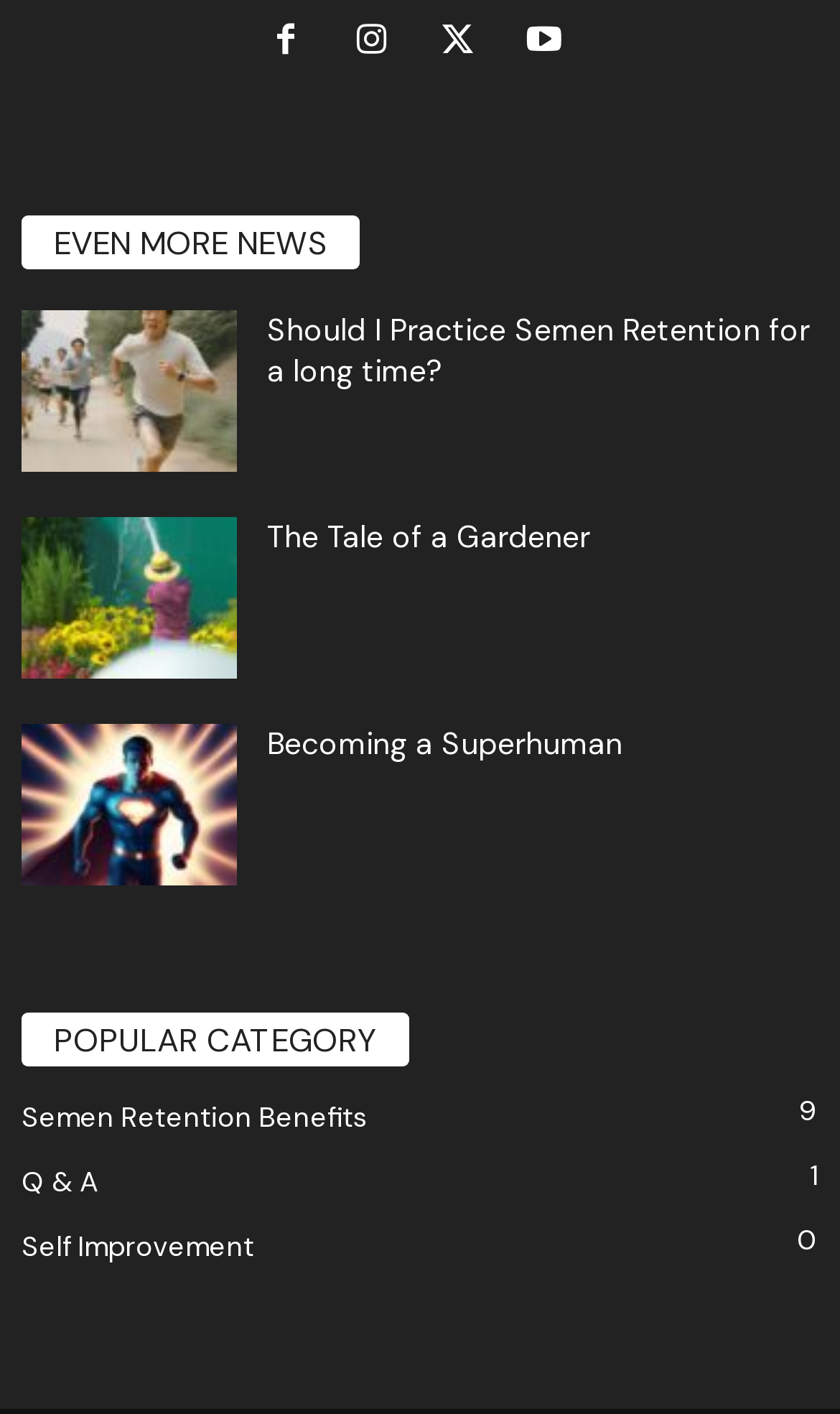Identify the bounding box coordinates of the region that should be clicked to execute the following instruction: "Check out the Q & A section".

[0.026, 0.823, 0.118, 0.849]